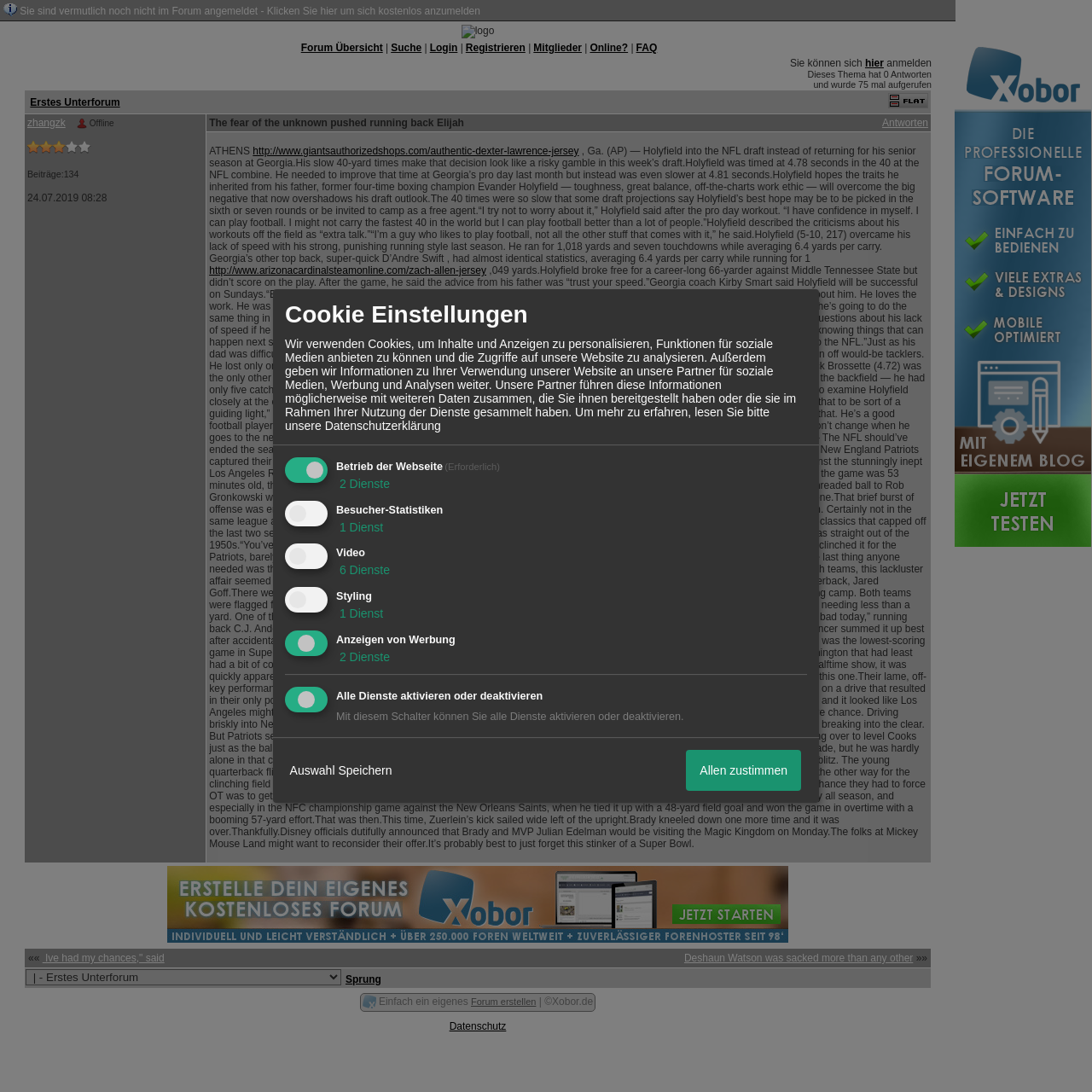Answer this question using a single word or a brief phrase:
What was Elijah Holyfield's 40-yard dash time?

4.78 seconds